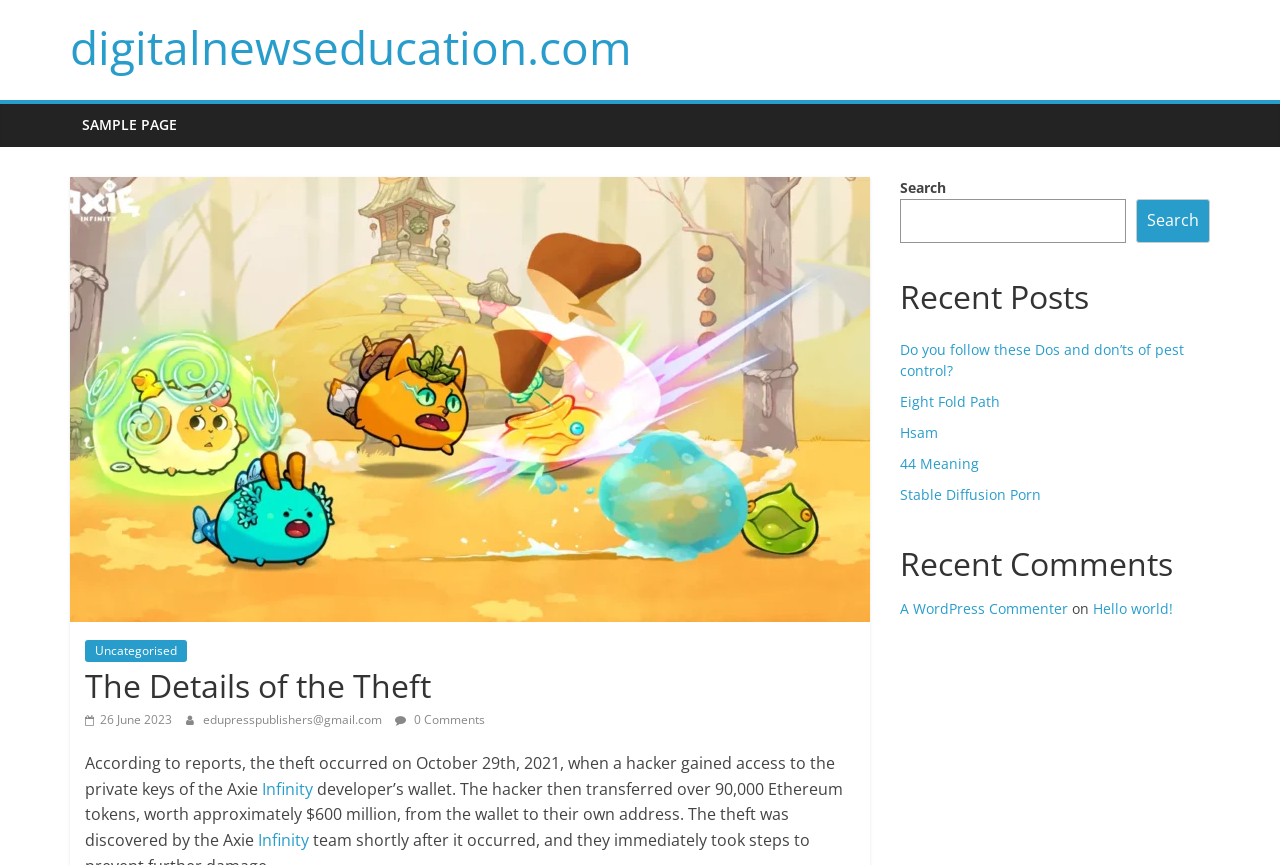Find the bounding box coordinates of the clickable area required to complete the following action: "check recent comments".

[0.703, 0.63, 0.945, 0.695]